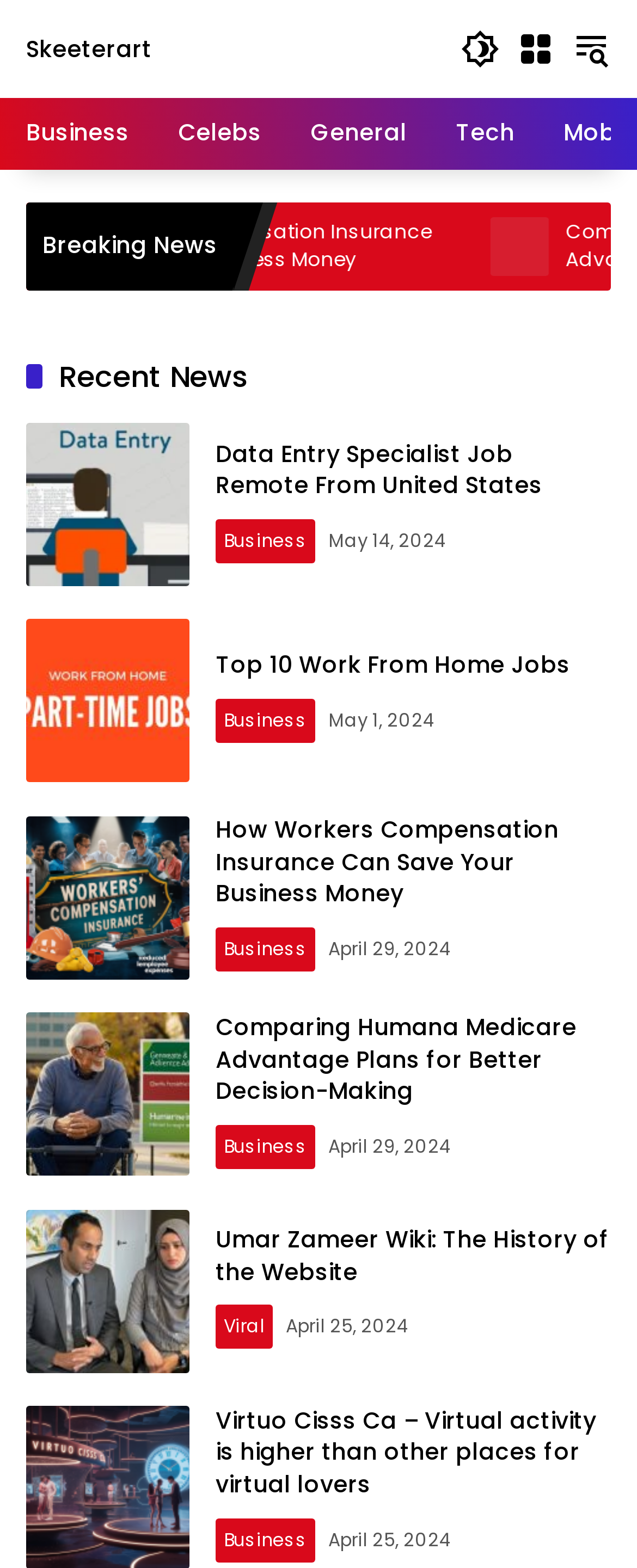How many articles are displayed on the webpage?
Using the information from the image, give a concise answer in one word or a short phrase.

5